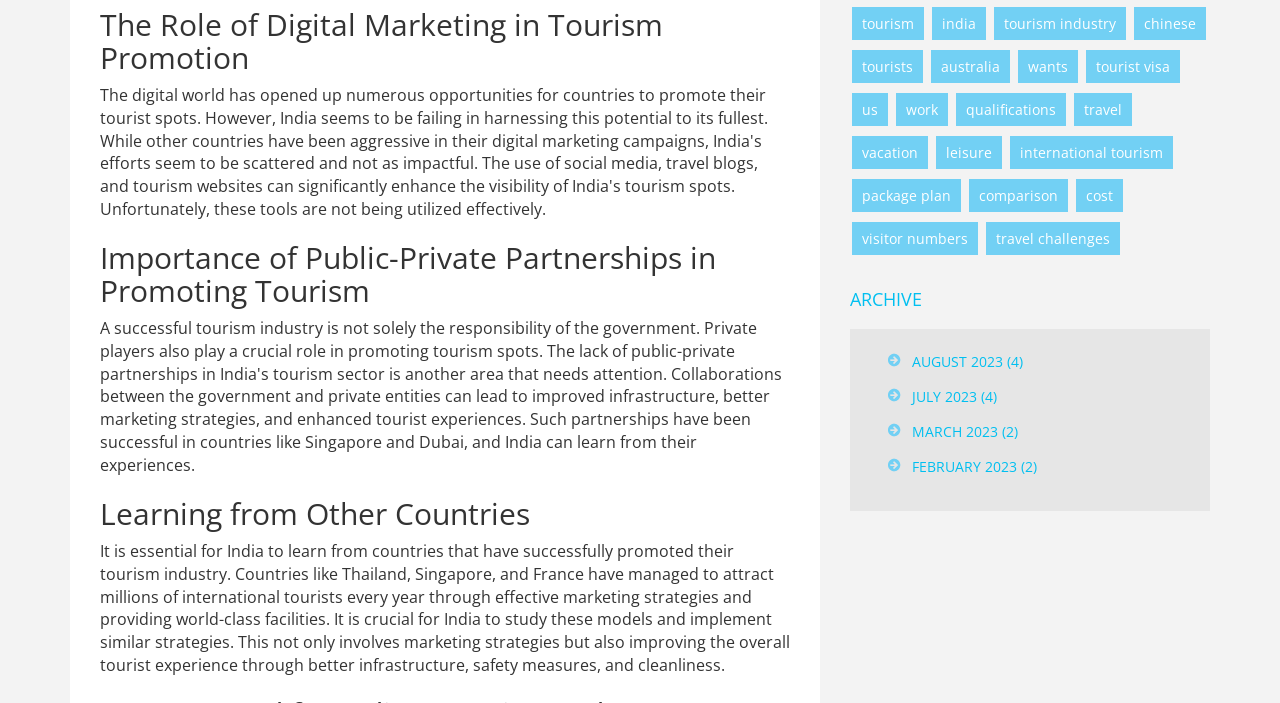Specify the bounding box coordinates of the element's area that should be clicked to execute the given instruction: "Explore 'international tourism'". The coordinates should be four float numbers between 0 and 1, i.e., [left, top, right, bottom].

[0.797, 0.202, 0.909, 0.229]